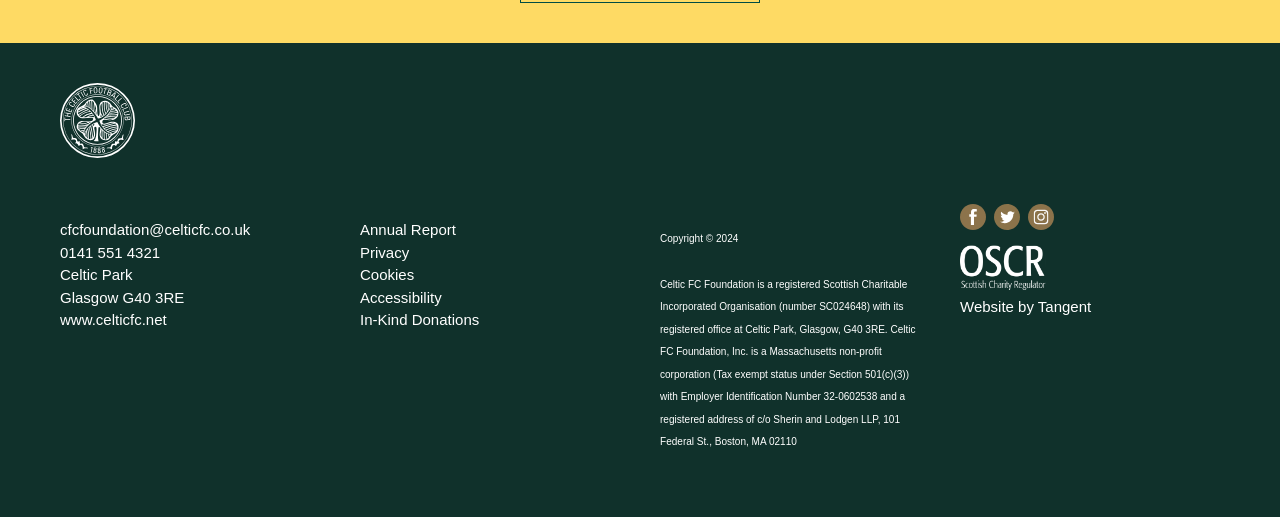Reply to the question with a single word or phrase:
What is the name of the website developer?

Tangent